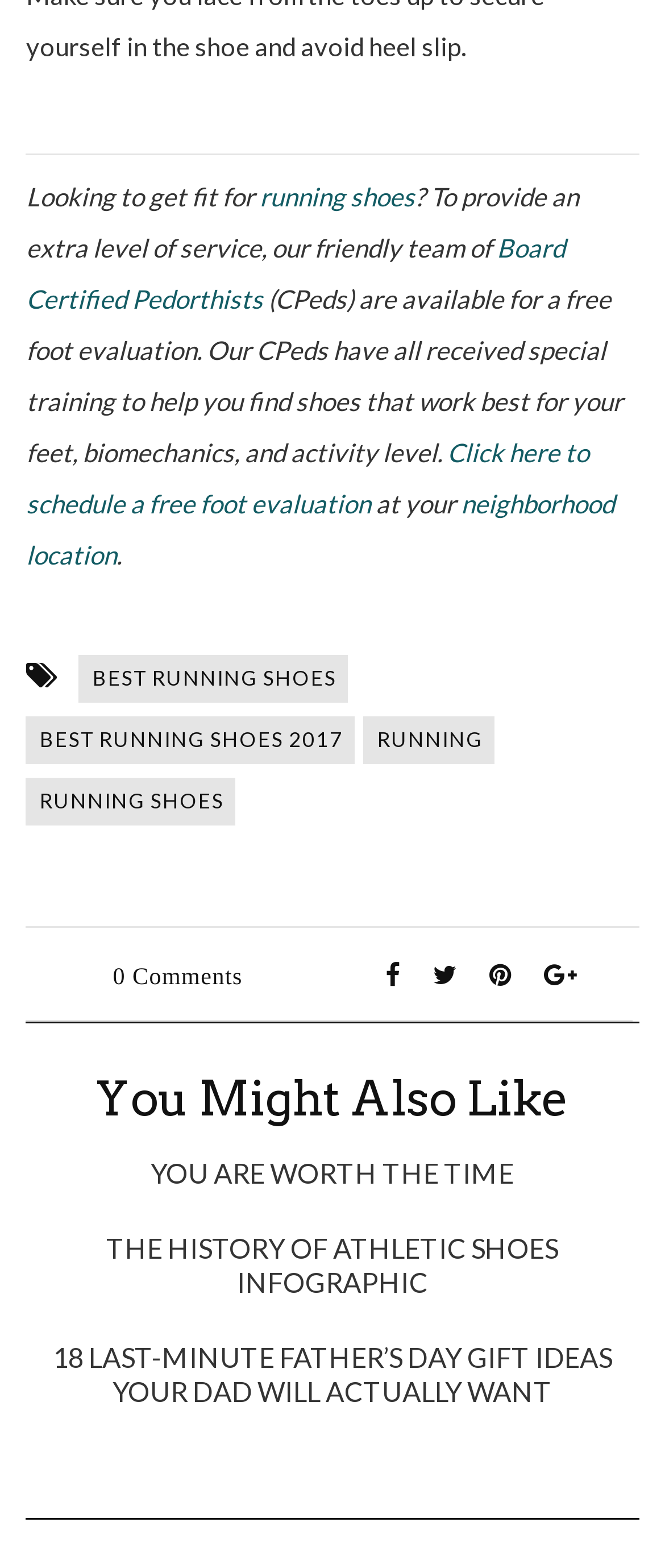What is the purpose of the free foot evaluation?
Could you answer the question in a detailed manner, providing as much information as possible?

The purpose of the free foot evaluation is to find shoes that work best for your feet, biomechanics, and activity level, as mentioned in the text 'Our CPeds have all received special training to help you find shoes that work best for your feet, biomechanics, and activity level'.